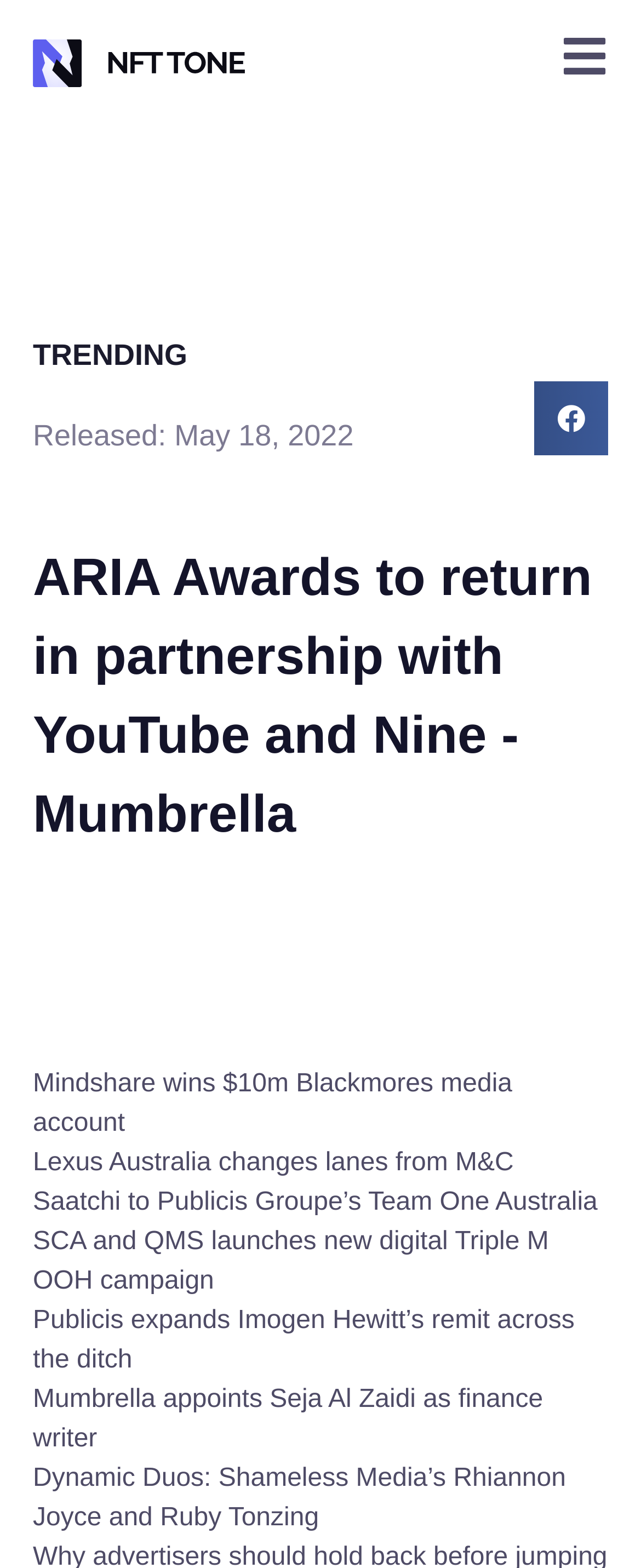Write an extensive caption that covers every aspect of the webpage.

The webpage appears to be a news article page, with a focus on the entertainment industry. At the top, there are two links, one on the left and one on the right, which may be navigation links or social media links. Below these links, there is a heading that reads "TRENDING", which suggests that the articles listed below are popular or trending news.

The main article title, "ARIA Awards to return in partnership with YouTube and Nine - Mumbrella", is prominently displayed in the middle of the page. Below the title, there is a link that indicates the release date of the article, "Released: May 18, 2022". Next to this link, there is a generic element that allows users to share the article on Facebook.

The main content of the page consists of a list of news articles, each with a brief summary. There are five articles in total, with titles such as "Mindshare wins $10m Blackmores media account", "Lexus Australia changes lanes from M&C Saatchi to Publicis Groupe’s Team One Australia", and "Mumbrella appoints Seja Al Zaidi as finance writer". These articles are stacked vertically, with the most recent article at the top.